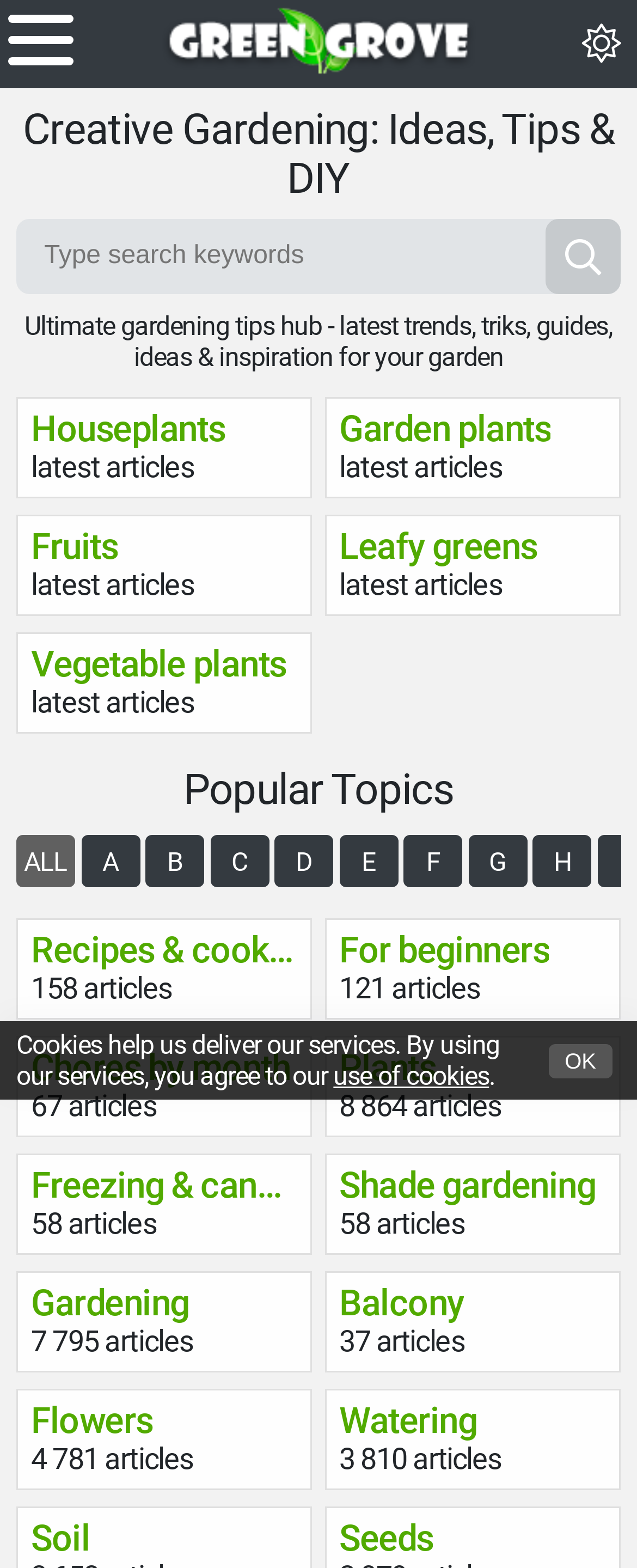What is the purpose of the search box?
Look at the image and answer with only one word or phrase.

To search the website